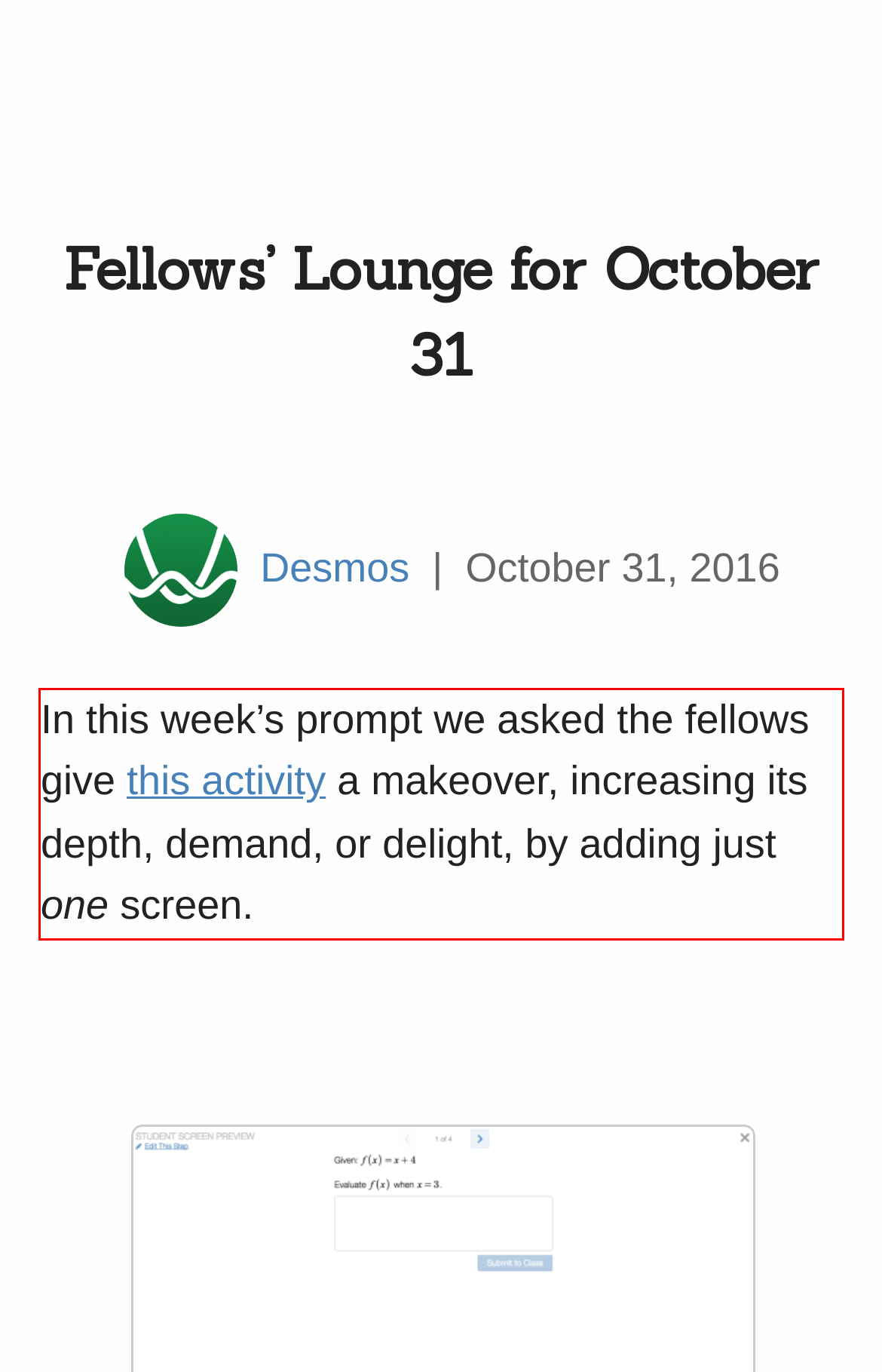You are given a screenshot showing a webpage with a red bounding box. Perform OCR to capture the text within the red bounding box.

In this week’s prompt we asked the fellows give this activity a makeover, increasing its depth, demand, or delight, by adding just one screen.